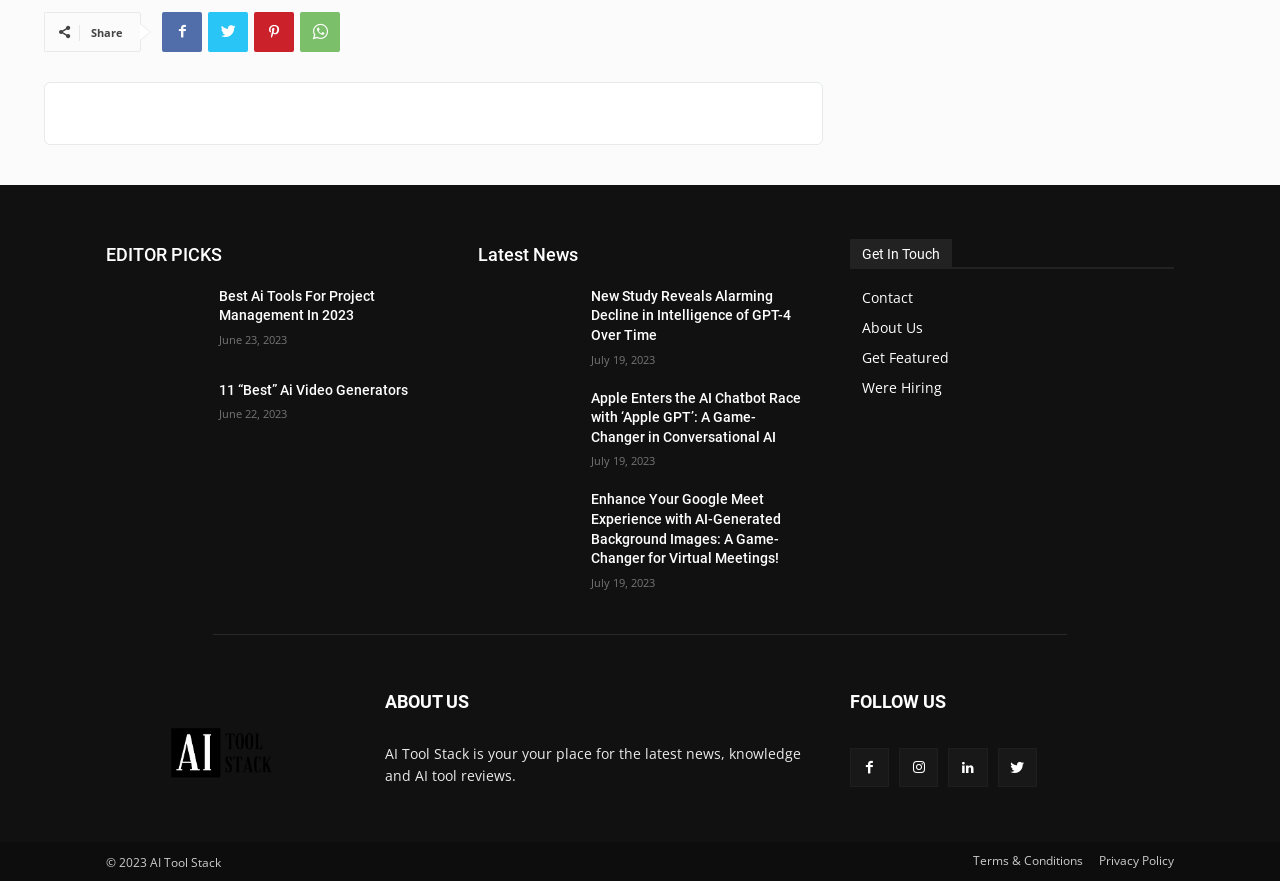Please identify the bounding box coordinates of the element that needs to be clicked to perform the following instruction: "Click on the 'Terms & Conditions' link".

[0.76, 0.965, 0.846, 0.989]